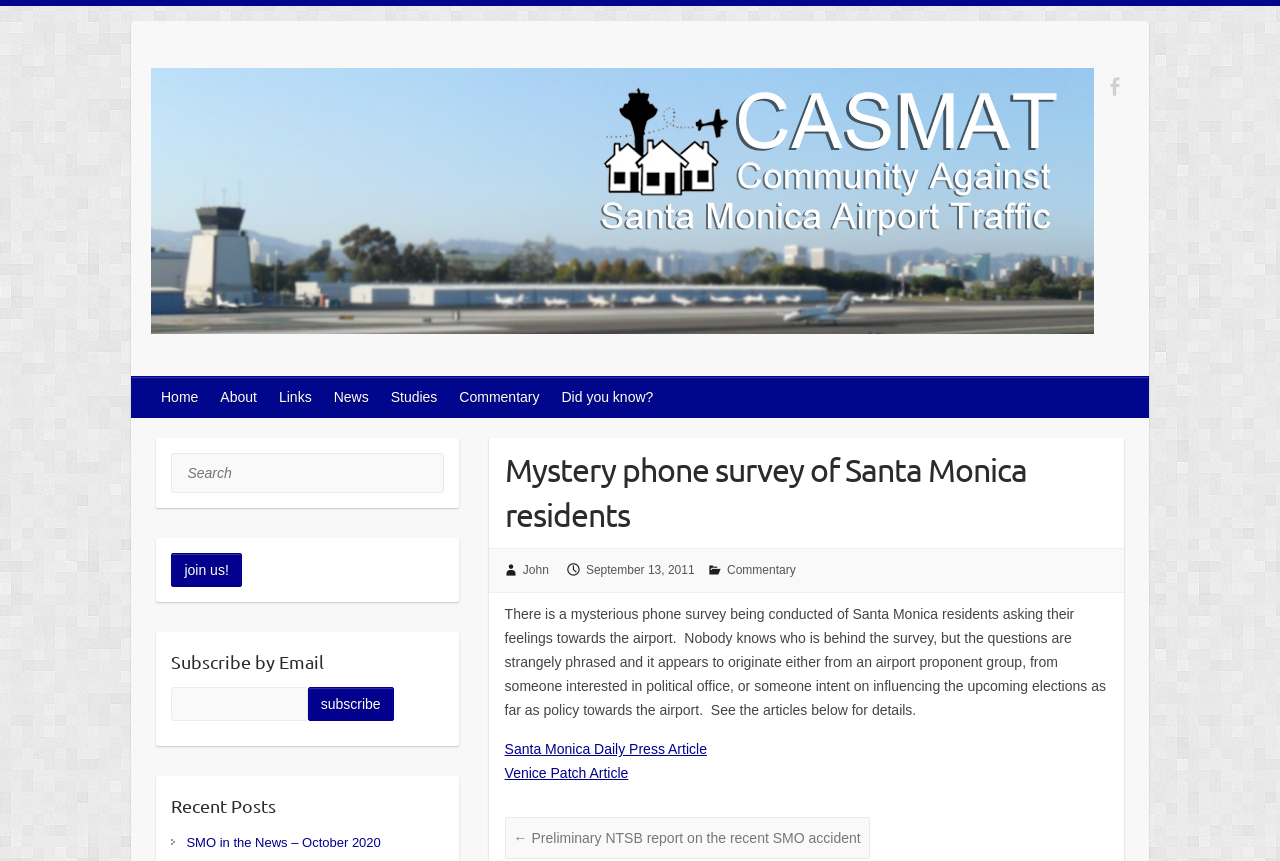Utilize the details in the image to thoroughly answer the following question: How many articles are mentioned on the webpage?

The webpage mentions three articles: 'Santa Monica Daily Press Article', 'Venice Patch Article', and another article with a link to a preliminary NTSB report. These articles are likely related to the mysterious phone survey and its implications.